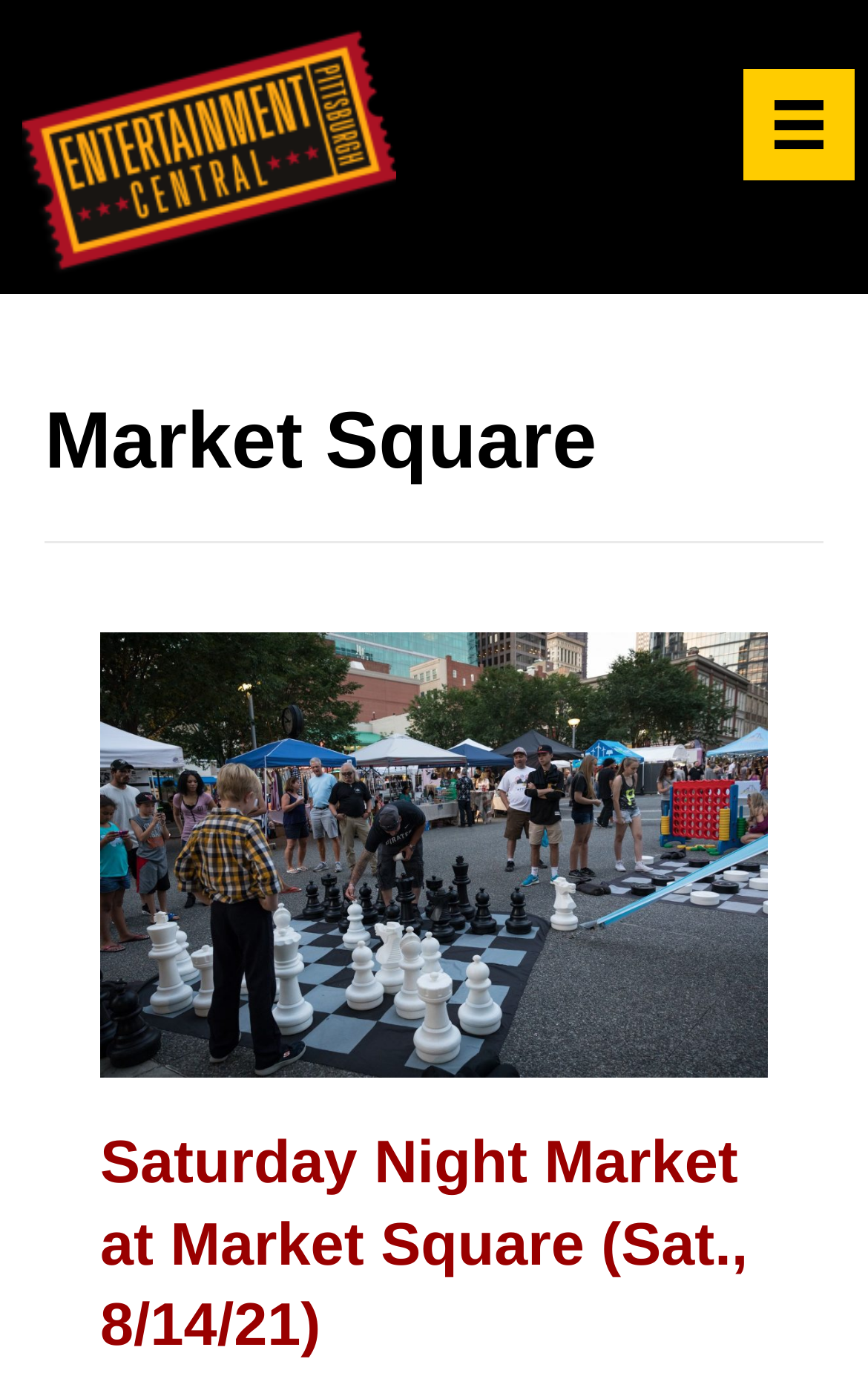Give the bounding box coordinates for this UI element: "parent_node: Home aria-label="Menu"". The coordinates should be four float numbers between 0 and 1, arranged as [left, top, right, bottom].

[0.856, 0.05, 0.985, 0.132]